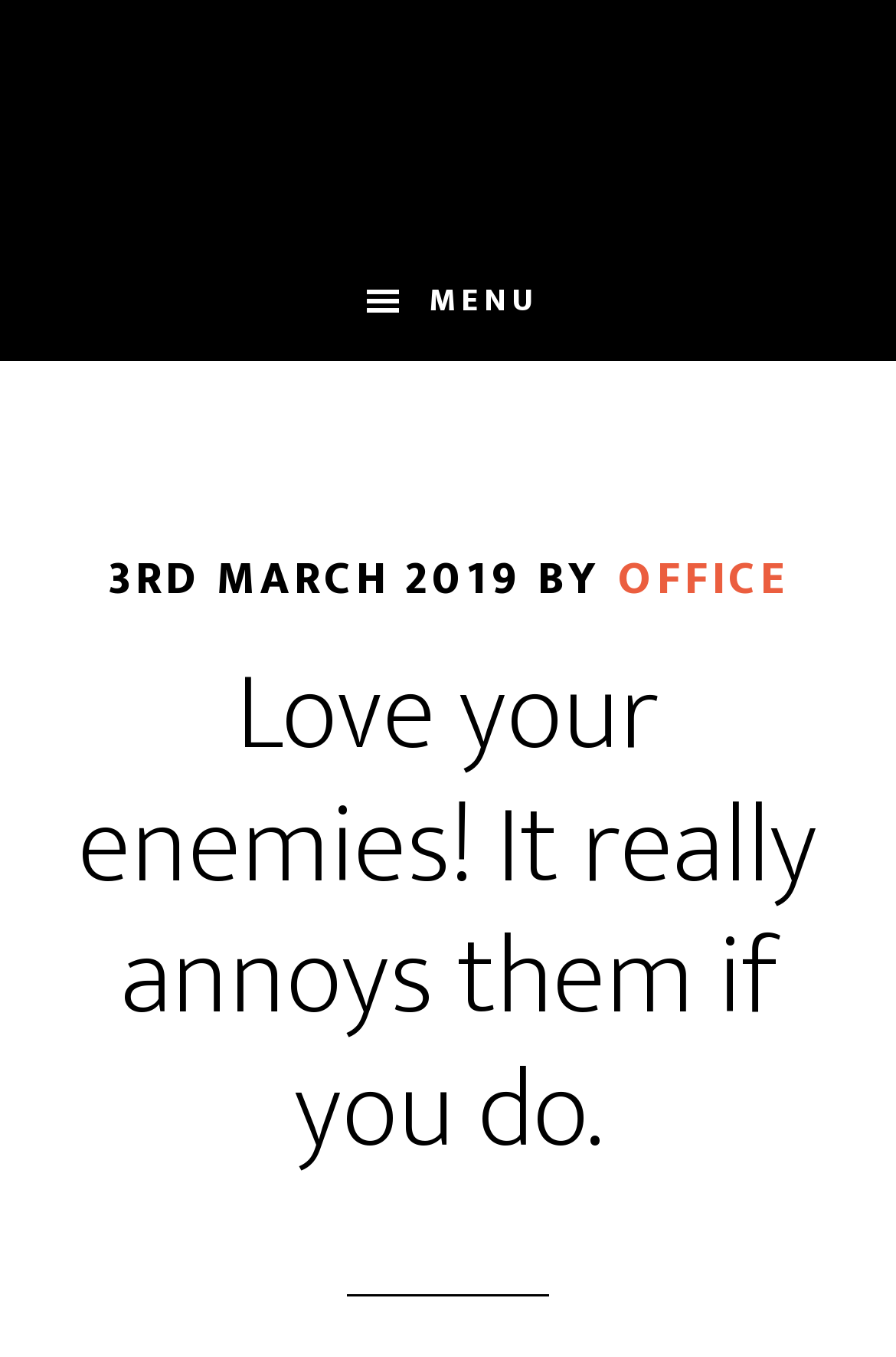Identify the bounding box of the UI component described as: "861".

None